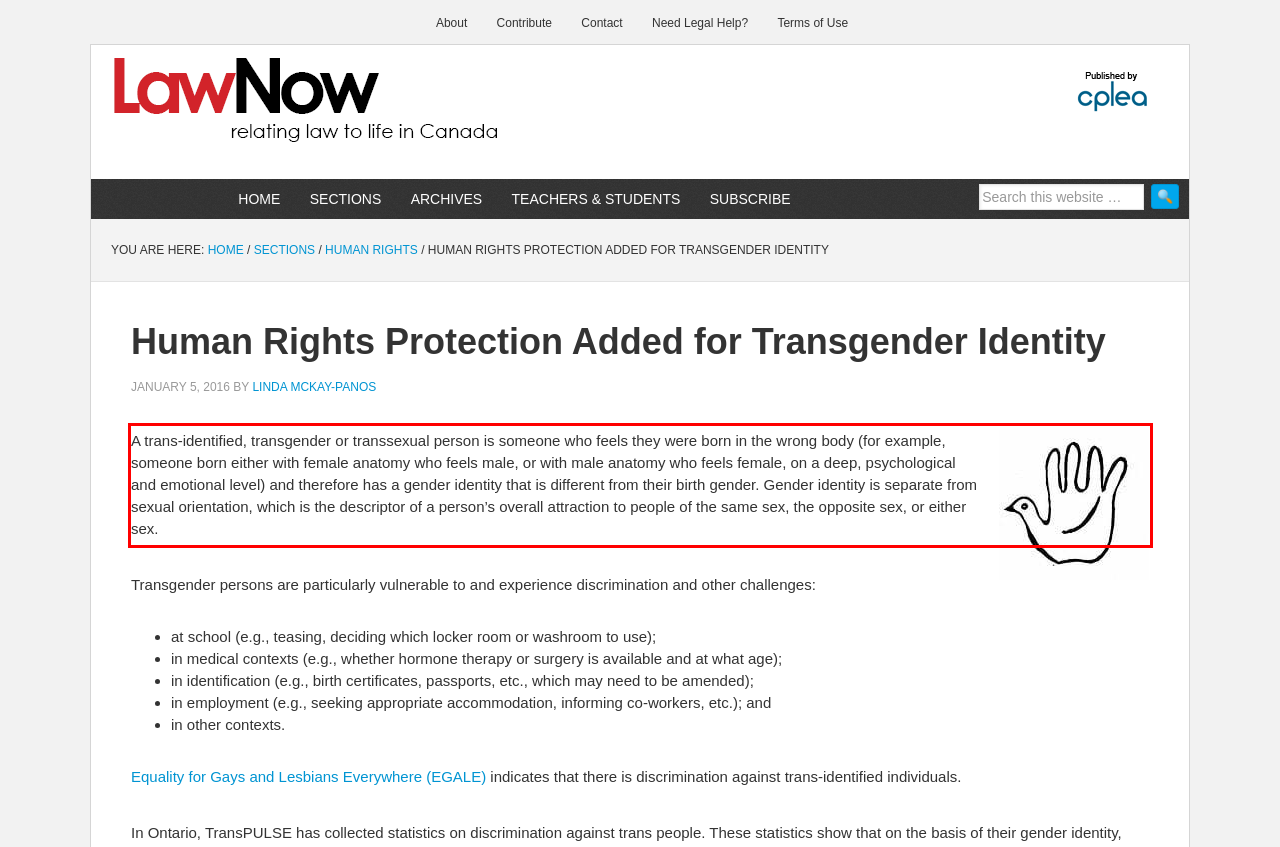The screenshot you have been given contains a UI element surrounded by a red rectangle. Use OCR to read and extract the text inside this red rectangle.

A trans-identified, transgender or transsexual person is someone who feels they were born in the wrong body (for example, someone born either with female anatomy who feels male, or with male anatomy who feels female, on a deep, psychological and emotional level) and therefore has a gender identity that is different from their birth gender. Gender identity is separate from sexual orientation, which is the descriptor of a person’s overall attraction to people of the same sex, the opposite sex, or either sex.